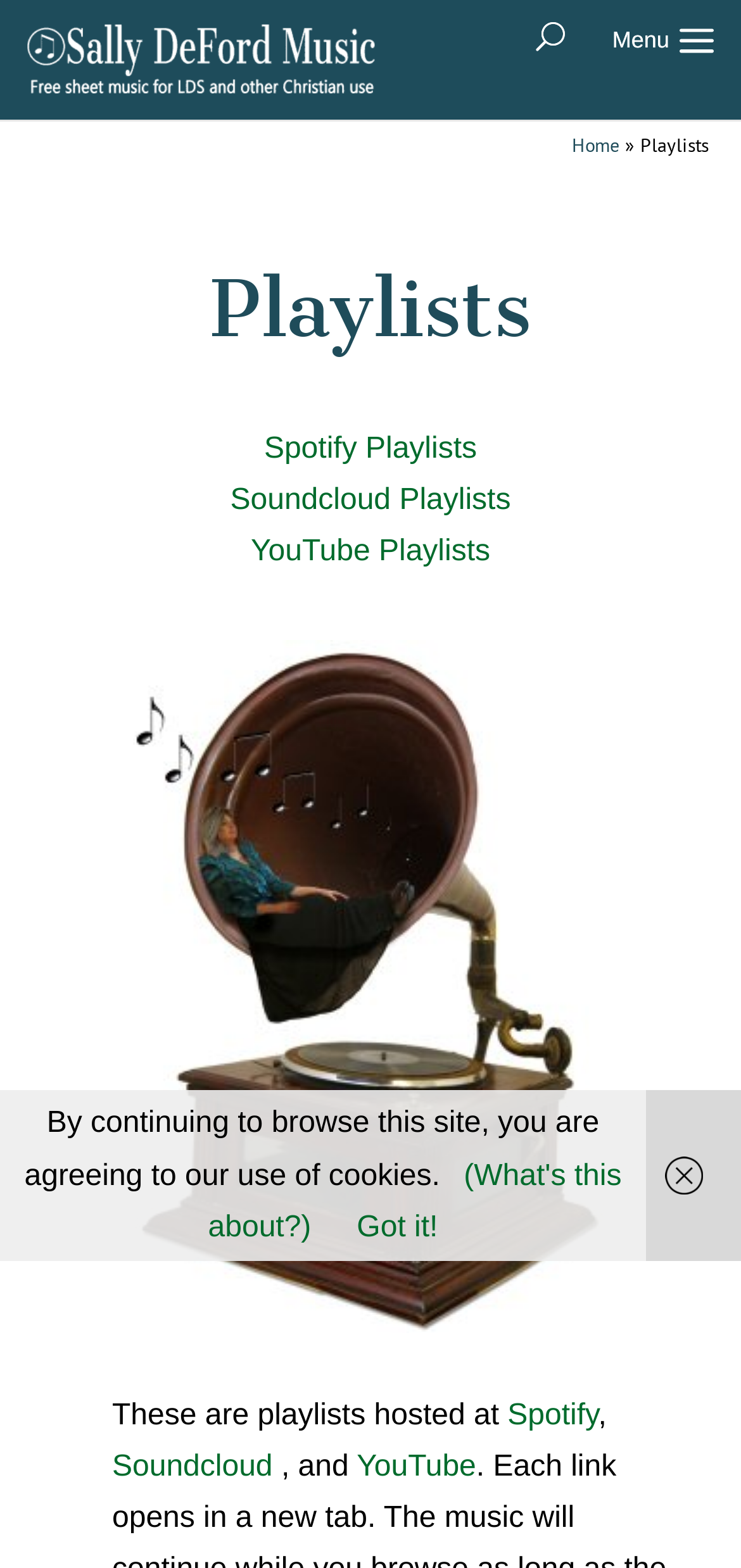Identify the bounding box coordinates for the element you need to click to achieve the following task: "view Soundcloud playlists". The coordinates must be four float values ranging from 0 to 1, formatted as [left, top, right, bottom].

[0.311, 0.309, 0.689, 0.33]